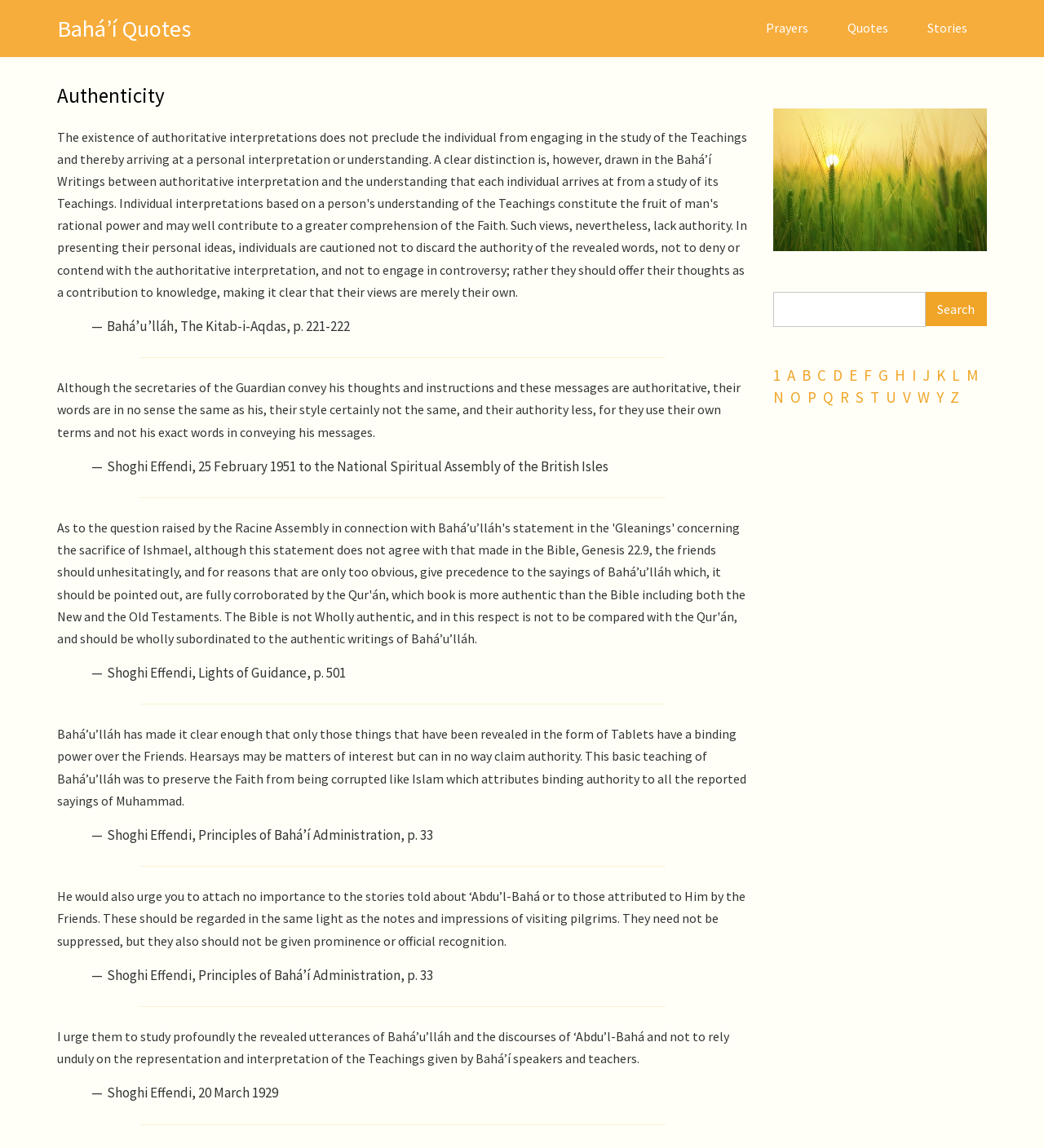What is the main topic of this webpage?
Please respond to the question with as much detail as possible.

The main topic of this webpage is 'Authenticity' as indicated by the heading 'Authenticity' on the webpage, which suggests that the webpage is focused on discussing the concept of authenticity in the context of Bahá’í faith.